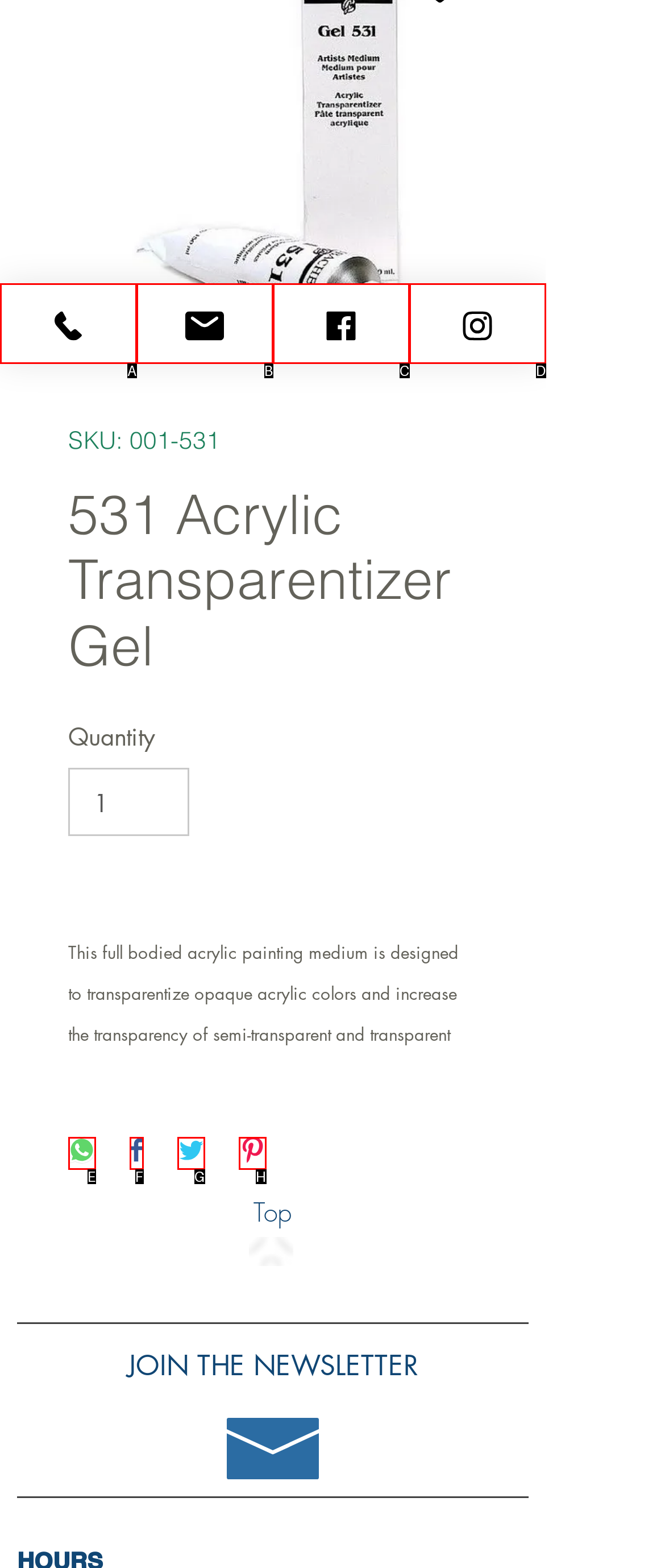From the available choices, determine which HTML element fits this description: aria-label="Share on Facebook" Respond with the correct letter.

F